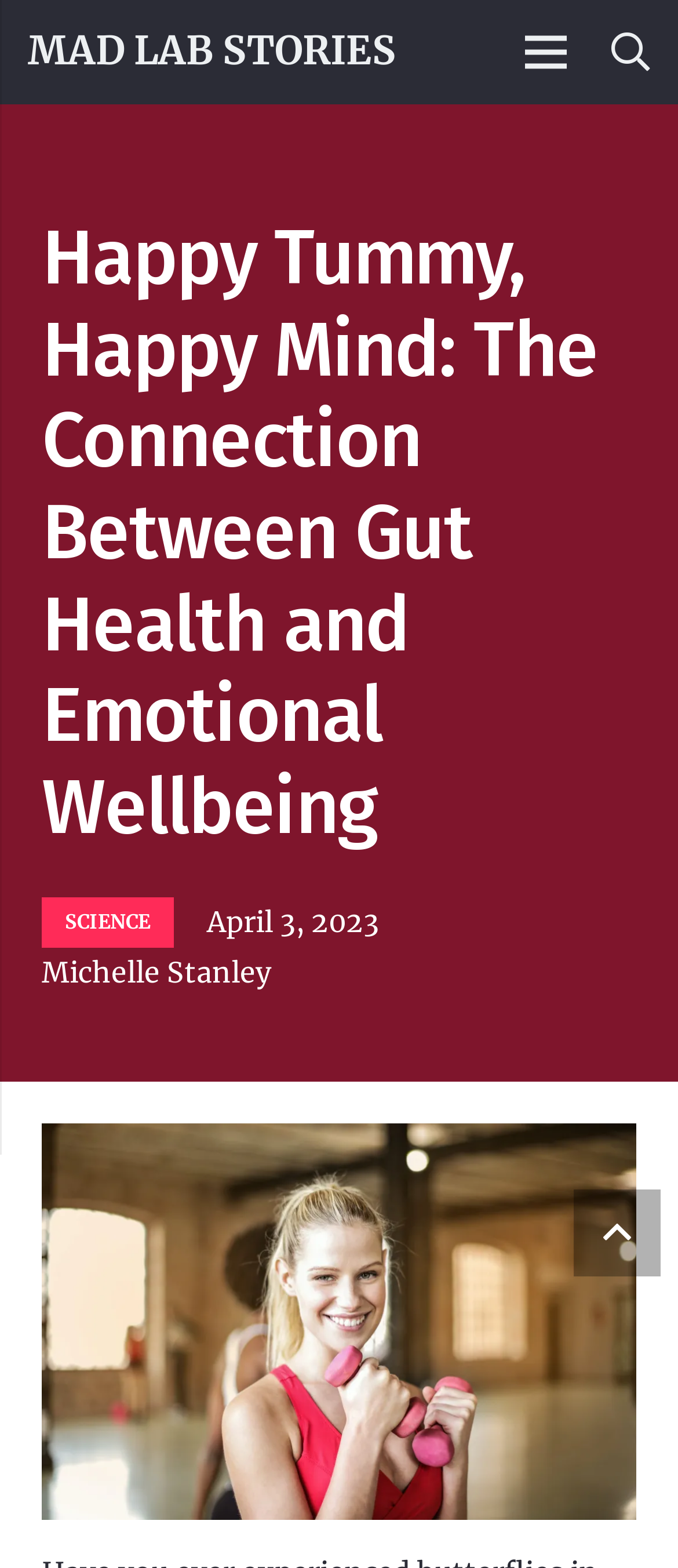What is the date of the article?
Kindly offer a comprehensive and detailed response to the question.

I found the date of the article by looking at the static text element 'April 3, 2023' which is located inside the time element.